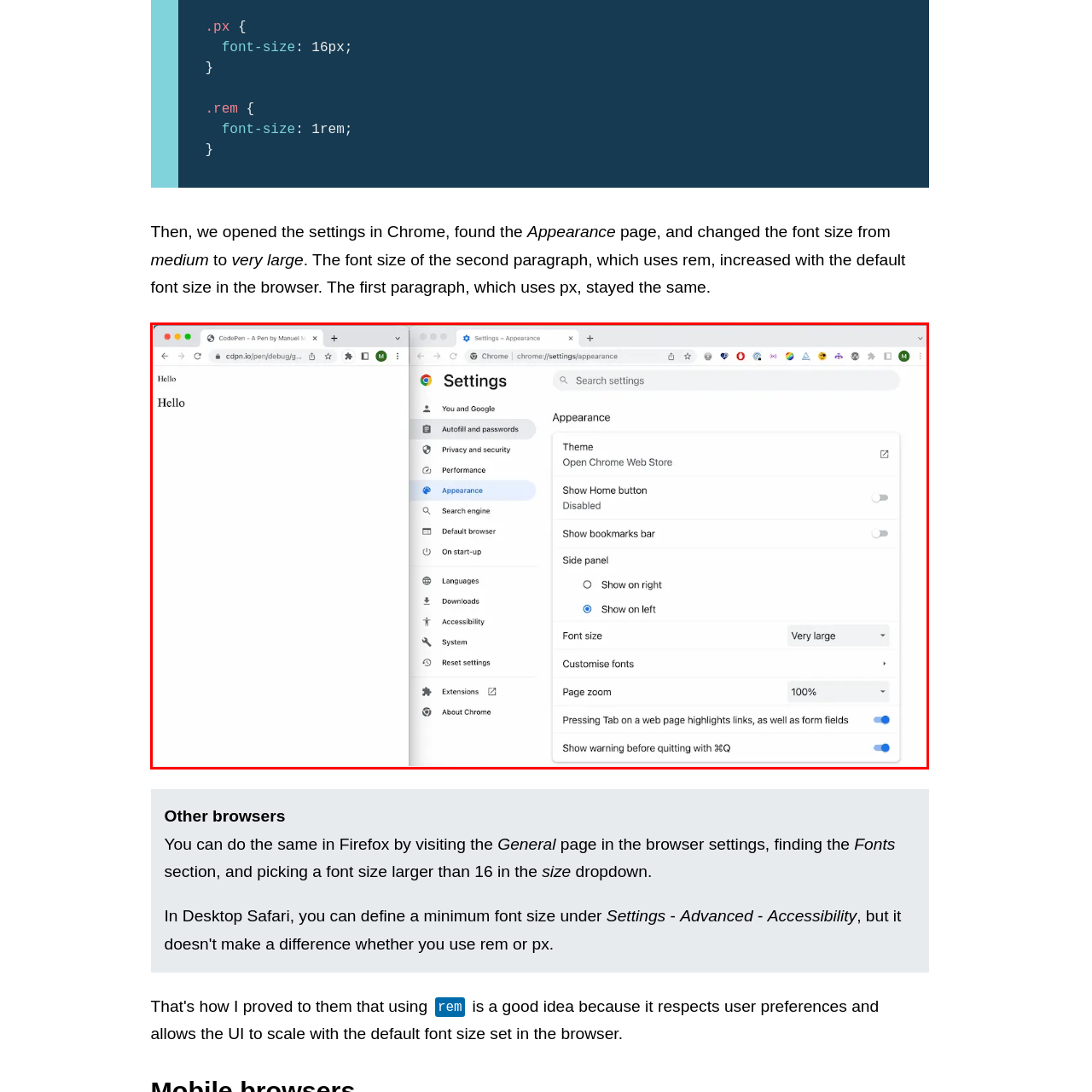Give a detailed caption for the image that is encased within the red bounding box.

The image depicts the "Appearance" settings menu in Google Chrome on a desktop. On the right side, the settings panel is open, highlighting options related to the user's preferred interface. Specifically, the "Font size" option is set to "Very large," which significantly impacts the size of text on web pages when viewed in the browser. 

To the left, a webpage titled "CodePen" displays a simple greeting, "Hello," in standard font size. The contrast between the two sections demonstrates the effect of the font size setting, as the larger font size allows for improved readability on websites that respect these settings. The layout showcases a user-friendly interface, making it easy to customize browser appearance according to personal preferences.